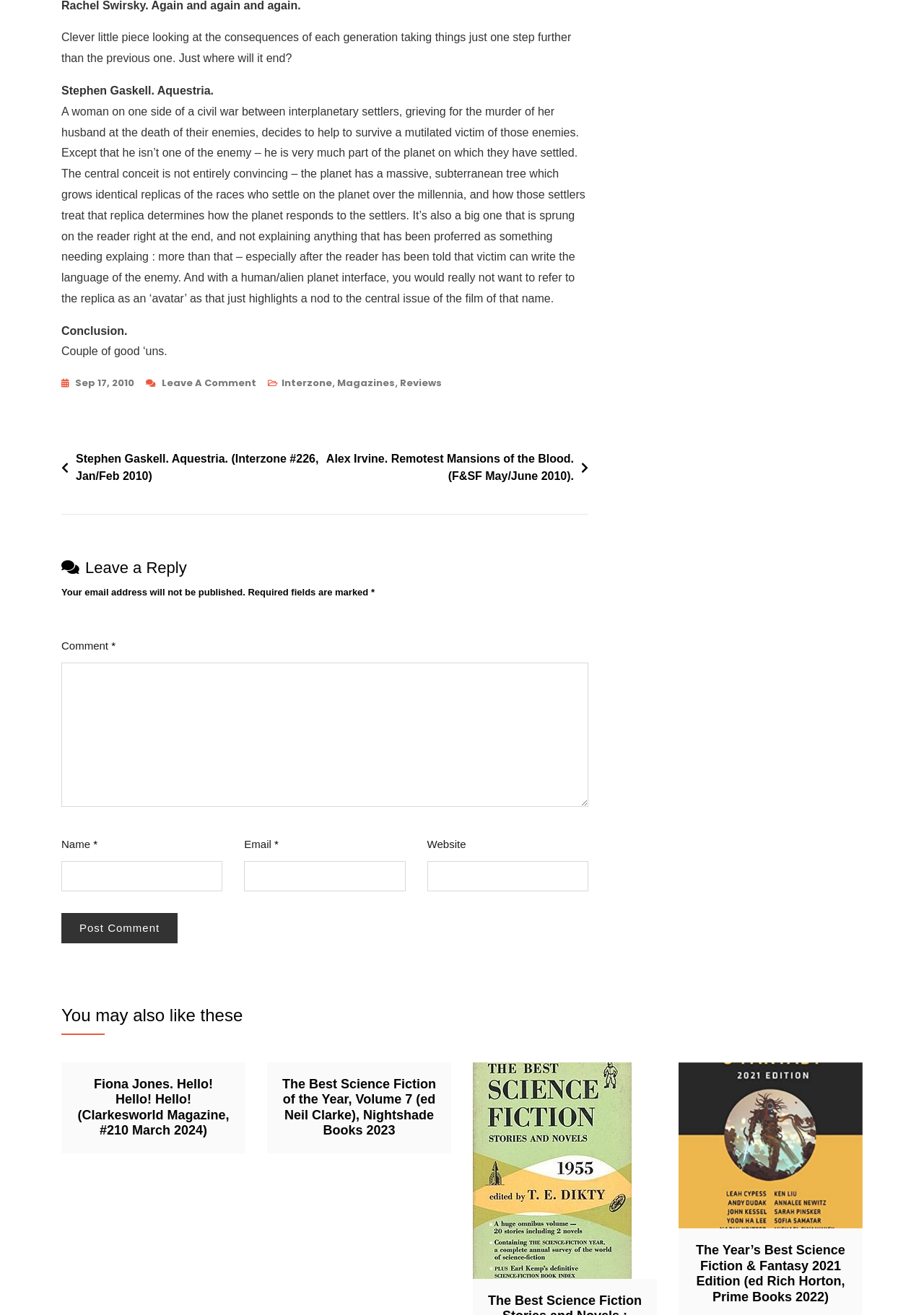Respond to the question below with a single word or phrase:
How many links are there in the 'You may also like these' section?

3